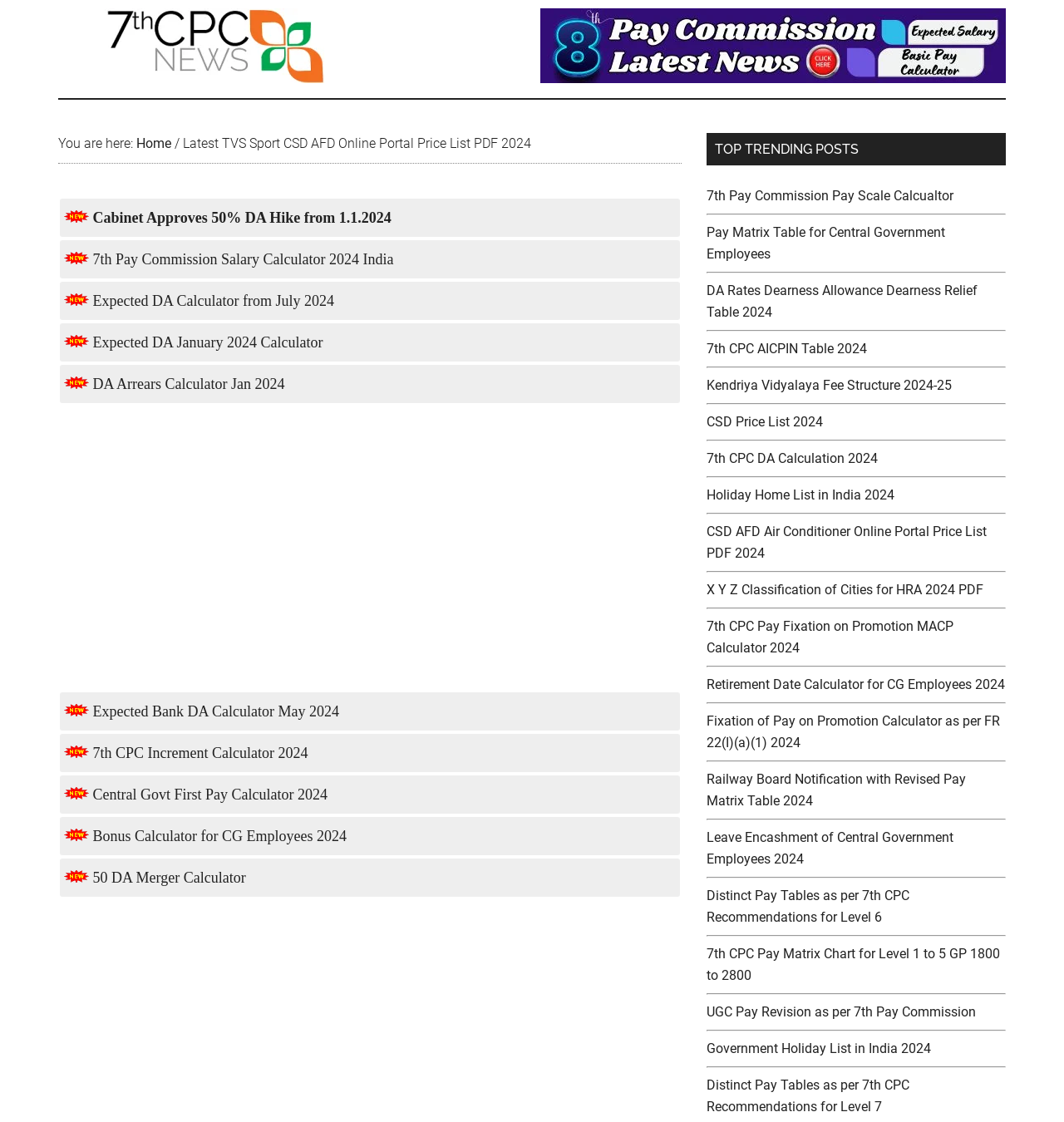For the element described, predict the bounding box coordinates as (top-left x, top-left y, bottom-right x, bottom-right y). All values should be between 0 and 1. Element description: aria-label="Advertisement" name="aswift_1" title="Advertisement"

[0.055, 0.39, 0.641, 0.598]